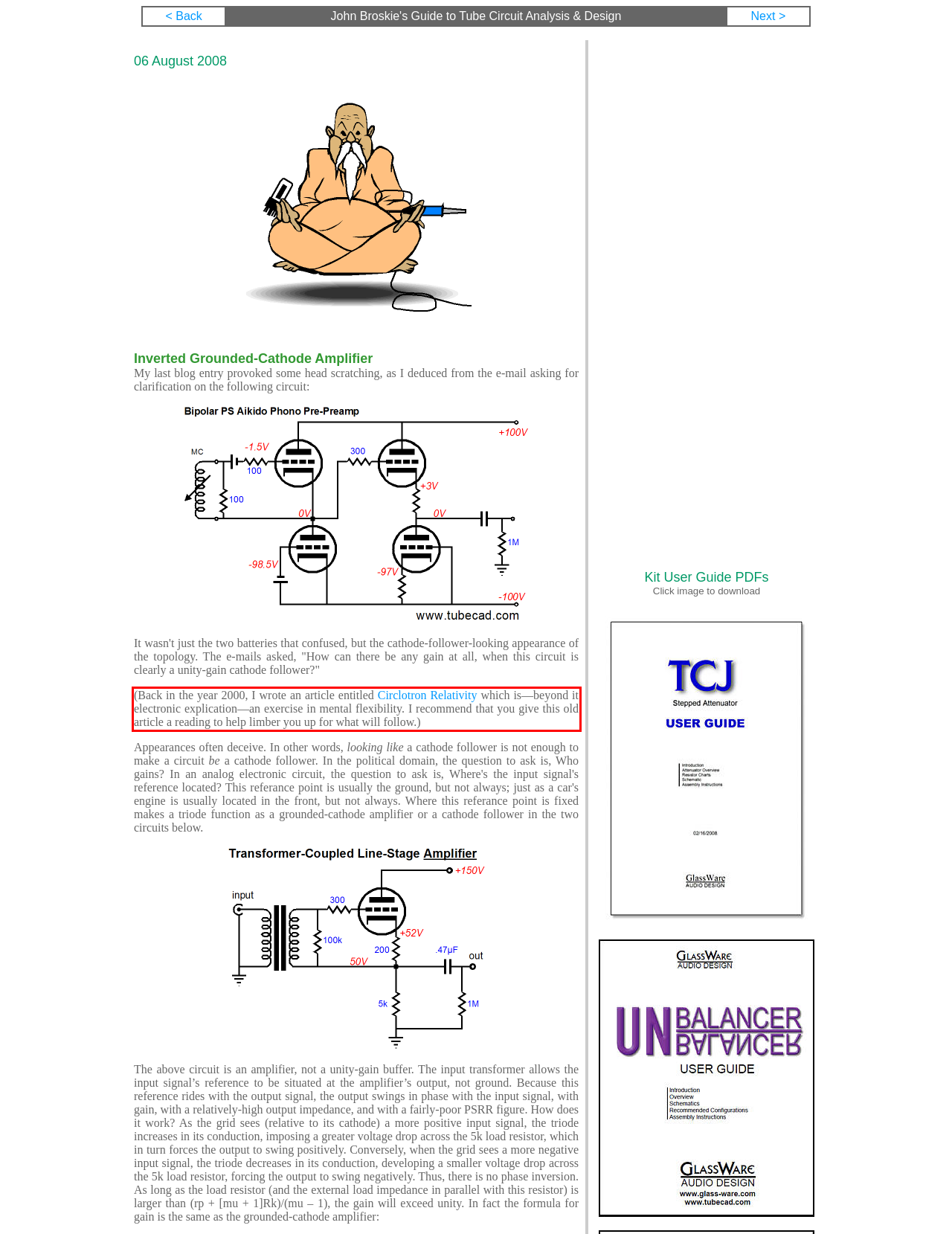Analyze the screenshot of the webpage and extract the text from the UI element that is inside the red bounding box.

(Back in the year 2000, I wrote an article entitled Circlotron Relativity which is—beyond it electronic explication—an exercise in mental flexibility. I recommend that you give this old article a reading to help limber you up for what will follow.)